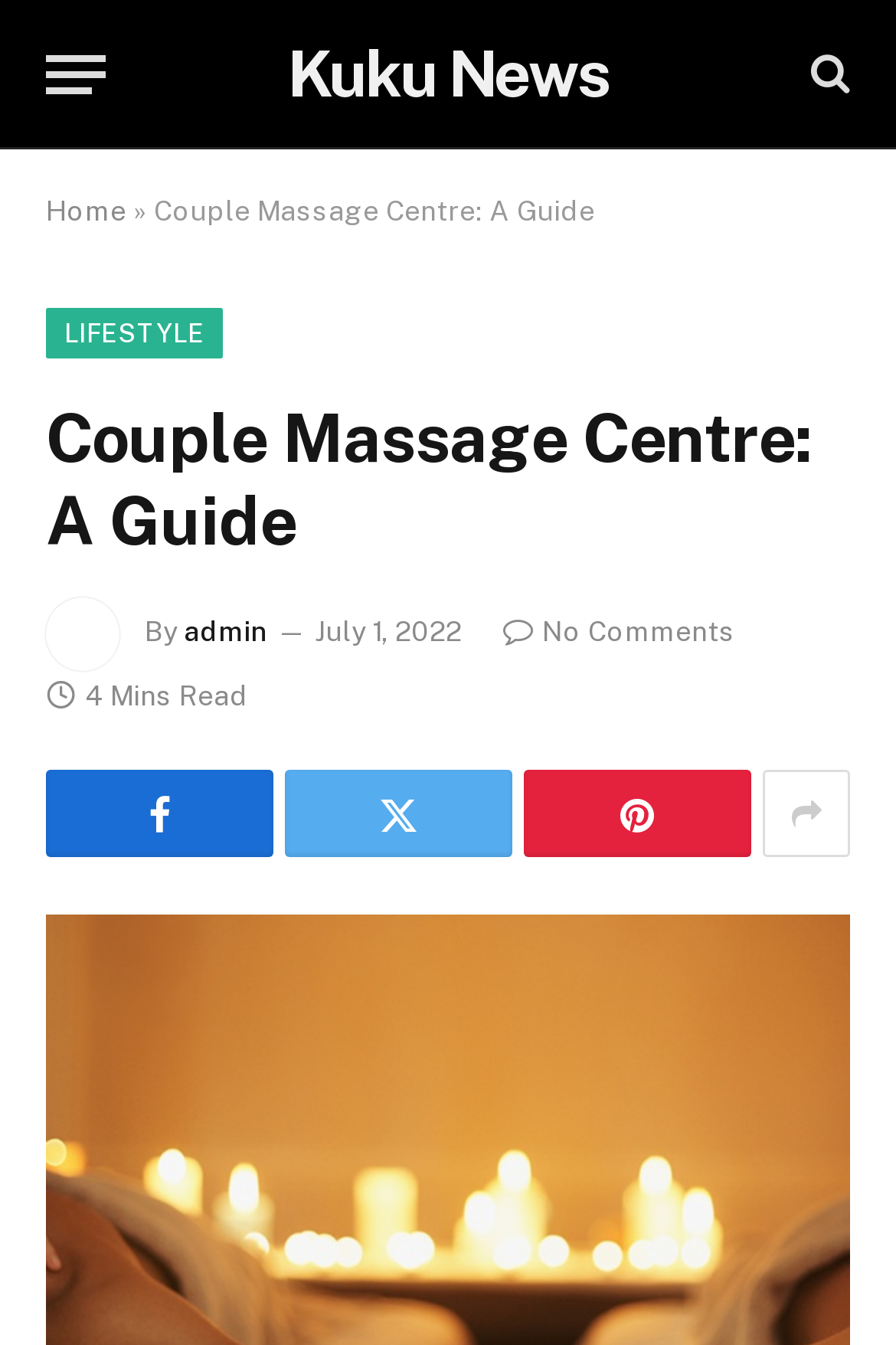Using the description: "Kuku News", identify the bounding box of the corresponding UI element in the screenshot.

[0.321, 0.019, 0.679, 0.091]